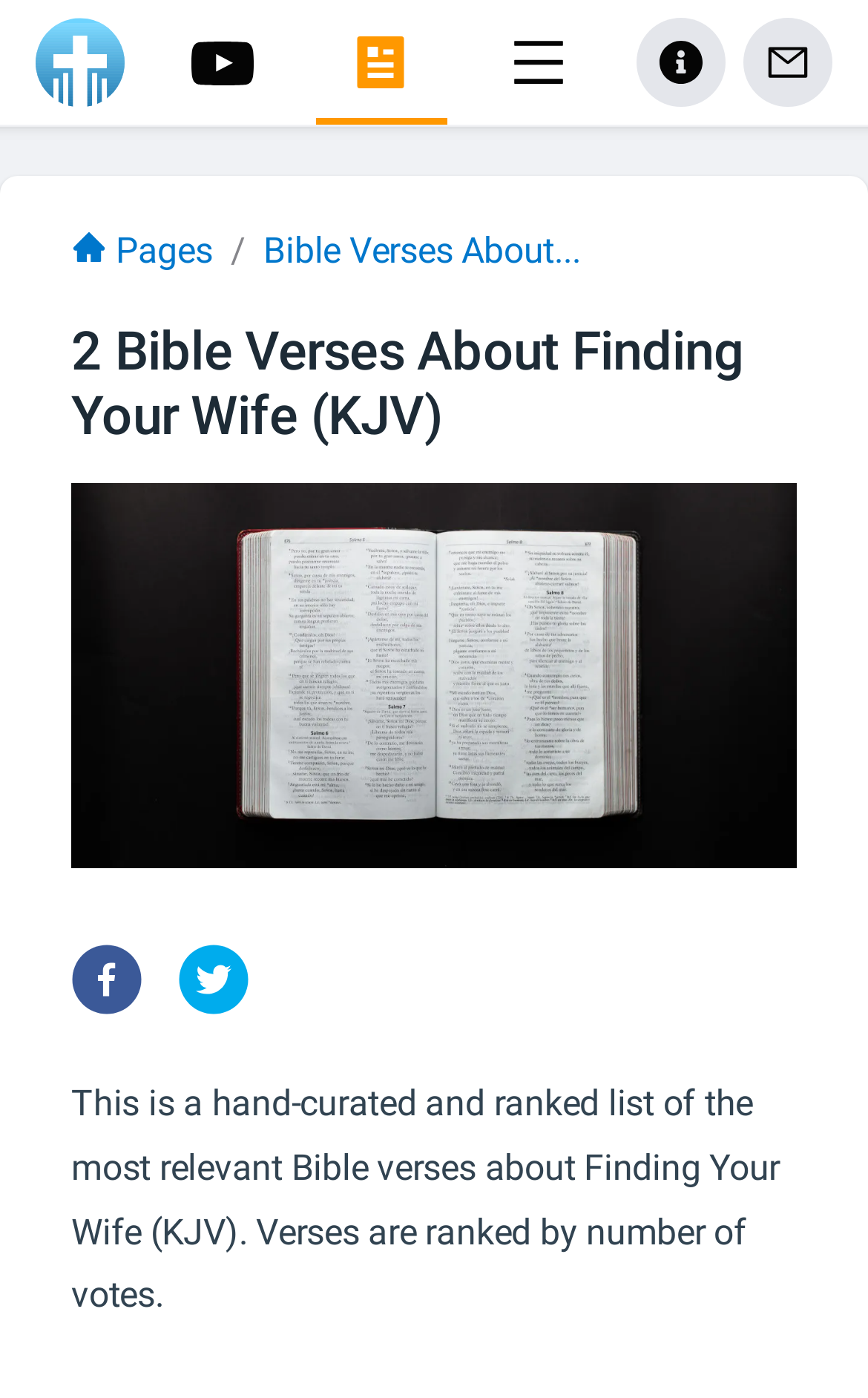Please determine the bounding box coordinates, formatted as (top-left x, top-left y, bottom-right x, bottom-right y), with all values as floating point numbers between 0 and 1. Identify the bounding box of the region described as: Stadiums Near Me

None